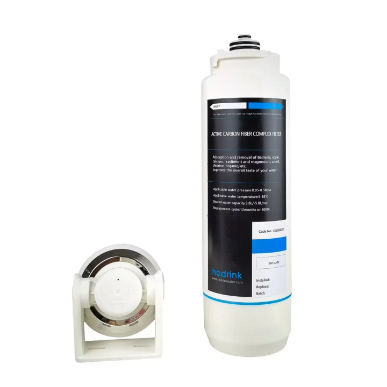What is the purpose of the circular mounting bracket?
Using the visual information, answer the question in a single word or phrase.

Simplifies installation